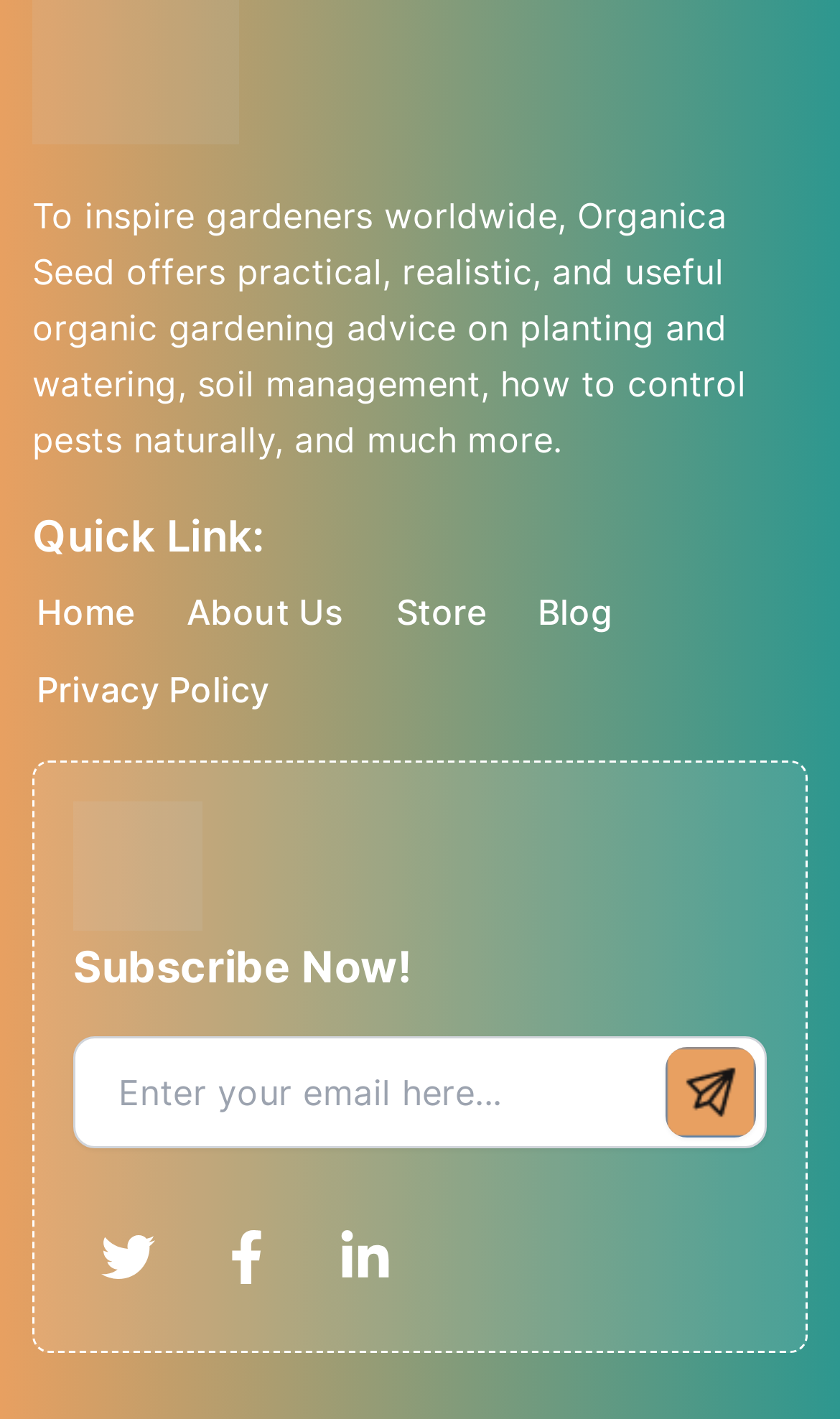Respond with a single word or short phrase to the following question: 
How many social media links are available?

3